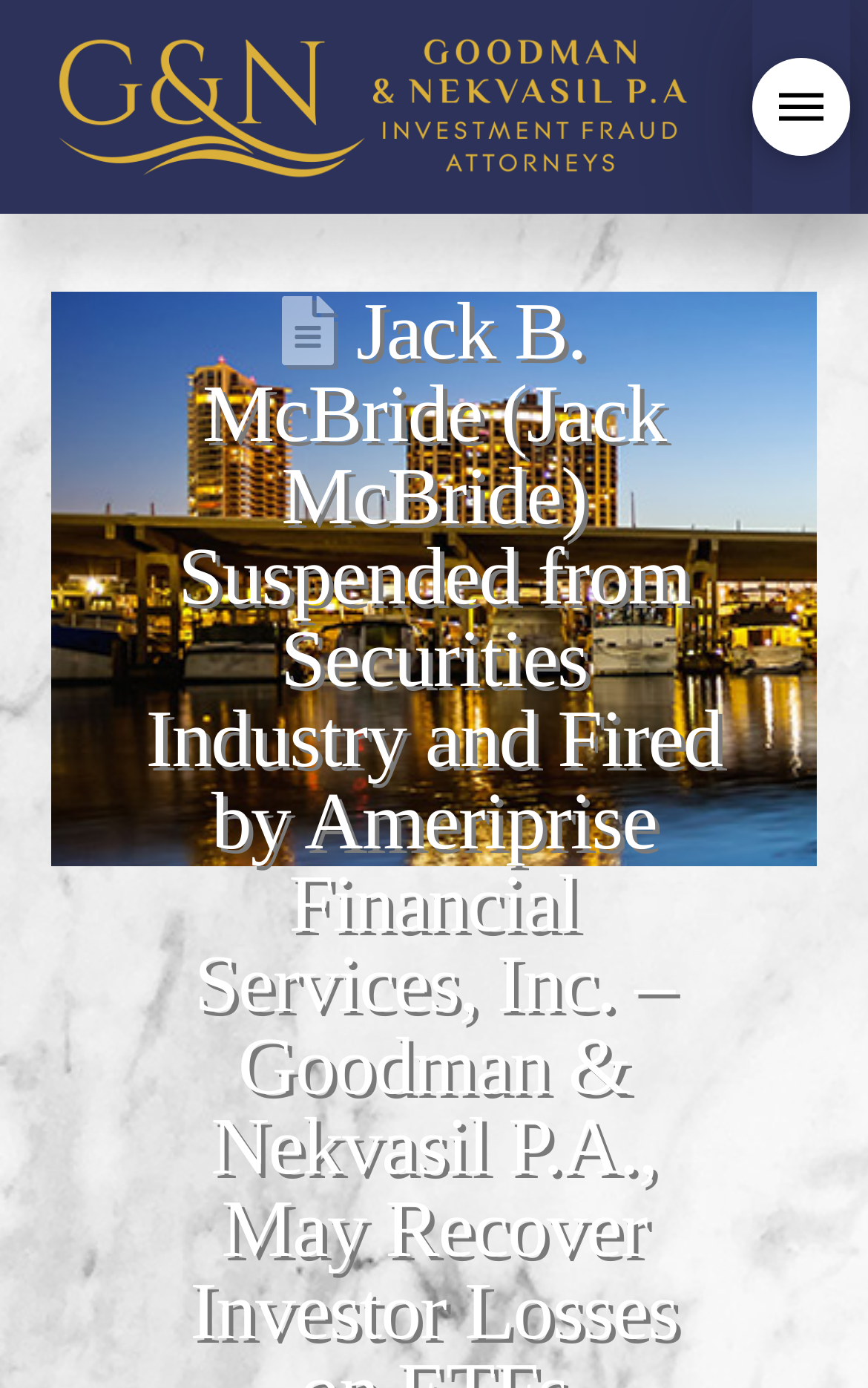Can you identify and provide the main heading of the webpage?

Jack B. McBride (Jack McBride) Suspended from Securities Industry and Fired by Ameriprise Financial Services, Inc. – Goodman & Nekvasil P.A., May Recover Investor Losses on ETFs